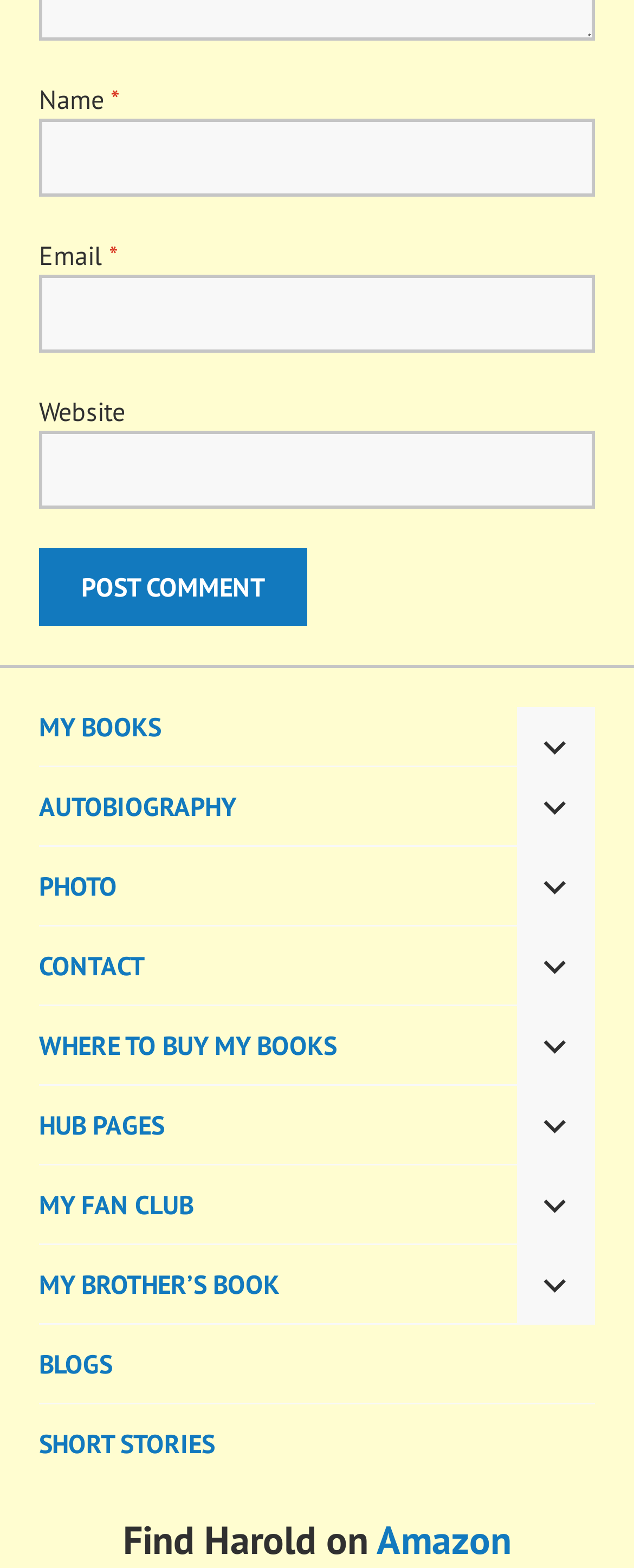Could you find the bounding box coordinates of the clickable area to complete this instruction: "Visit the MY BOOKS page"?

[0.062, 0.45, 0.774, 0.475]